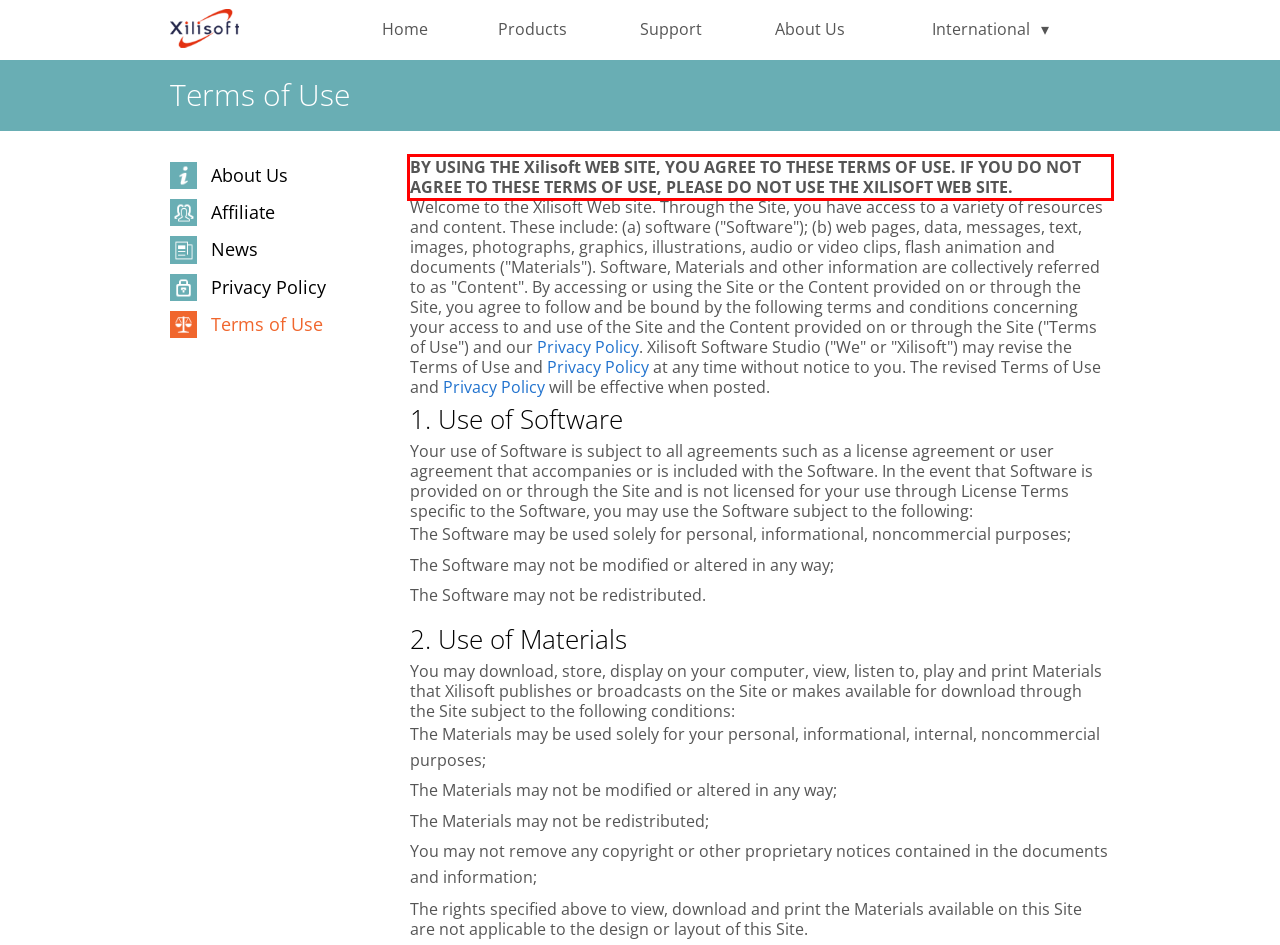You have a screenshot of a webpage with a UI element highlighted by a red bounding box. Use OCR to obtain the text within this highlighted area.

BY USING THE Xilisoft WEB SITE, YOU AGREE TO THESE TERMS OF USE. IF YOU DO NOT AGREE TO THESE TERMS OF USE, PLEASE DO NOT USE THE XILISOFT WEB SITE.